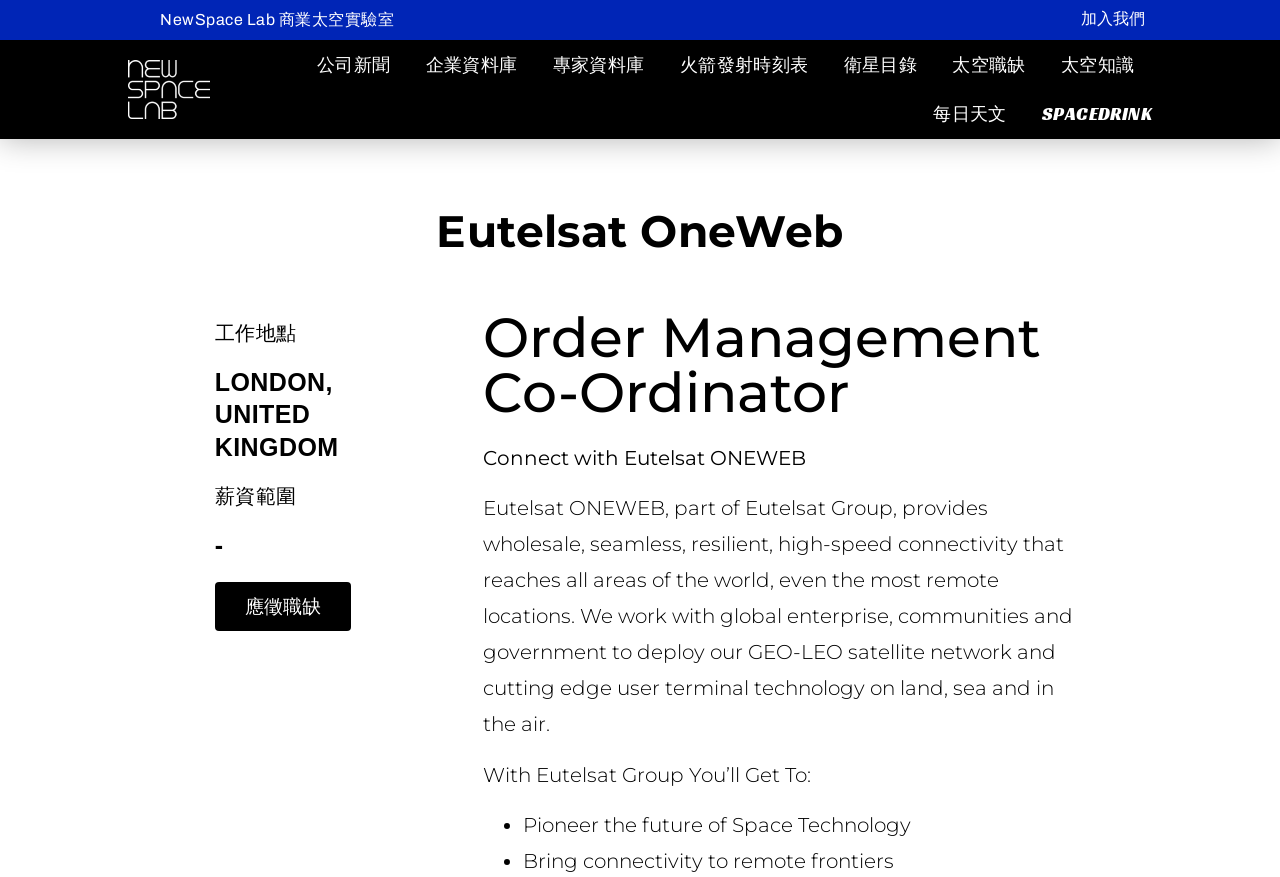Can you identify the bounding box coordinates of the clickable region needed to carry out this instruction: 'Learn about Eutelsat OneWeb'? The coordinates should be four float numbers within the range of 0 to 1, stated as [left, top, right, bottom].

[0.1, 0.231, 0.9, 0.296]